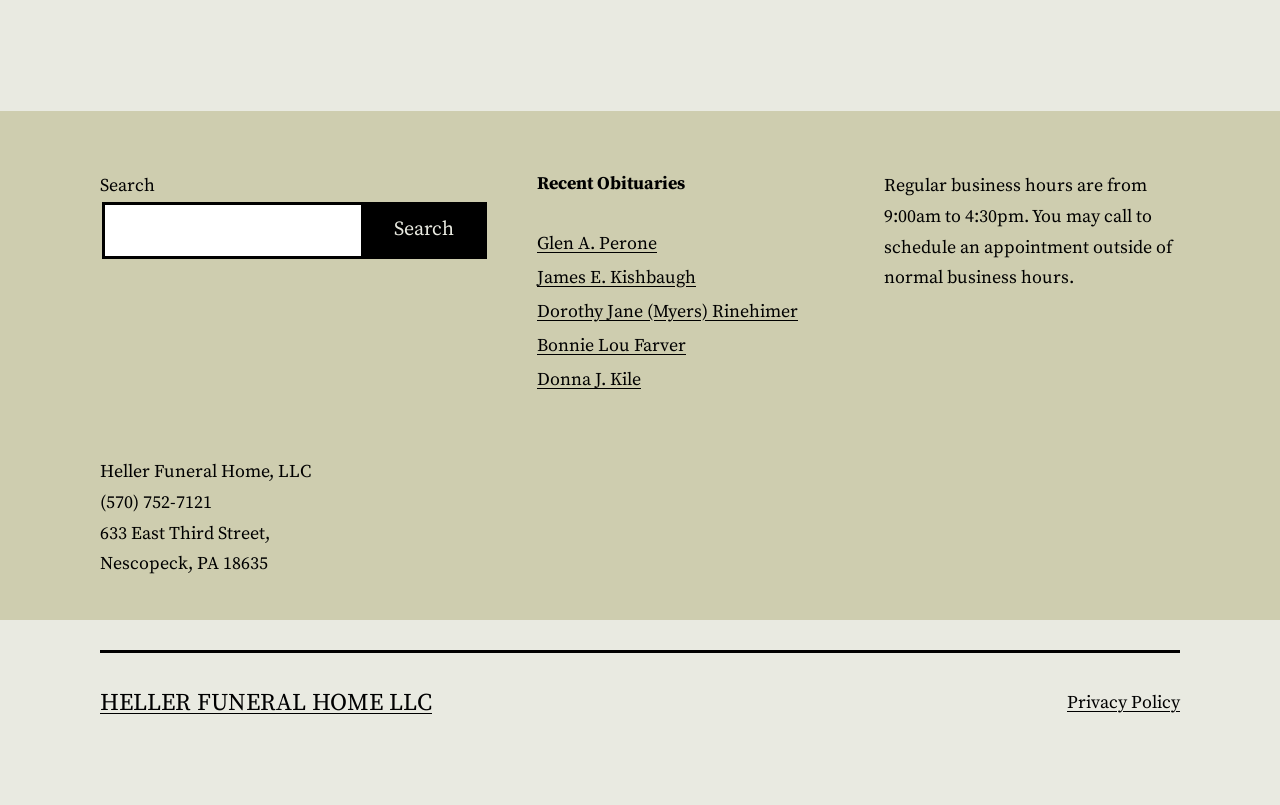Extract the bounding box of the UI element described as: "Glen A. Perone".

[0.42, 0.288, 0.513, 0.317]